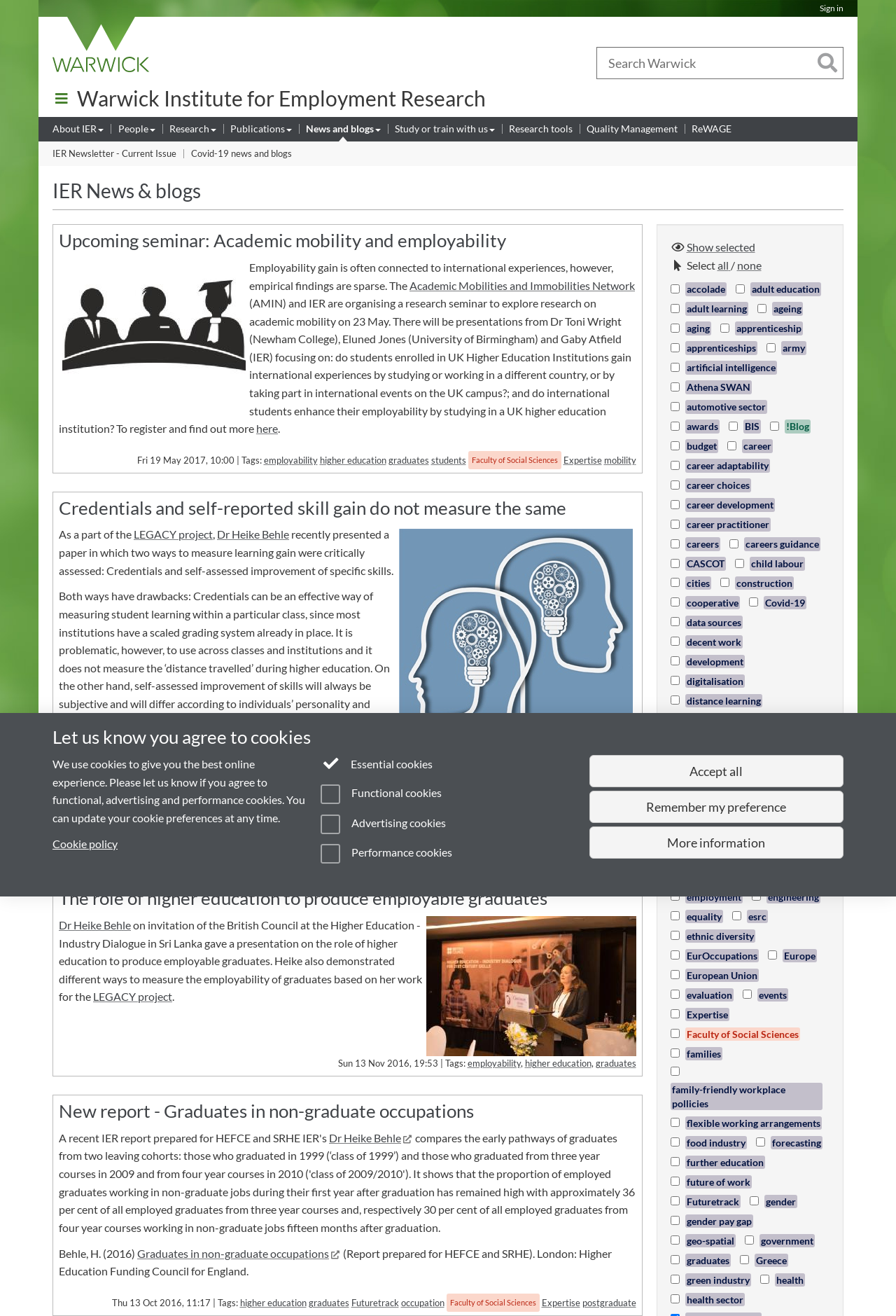Determine the bounding box coordinates for the region that must be clicked to execute the following instruction: "Visit University of Warwick homepage".

[0.051, 0.013, 0.176, 0.055]